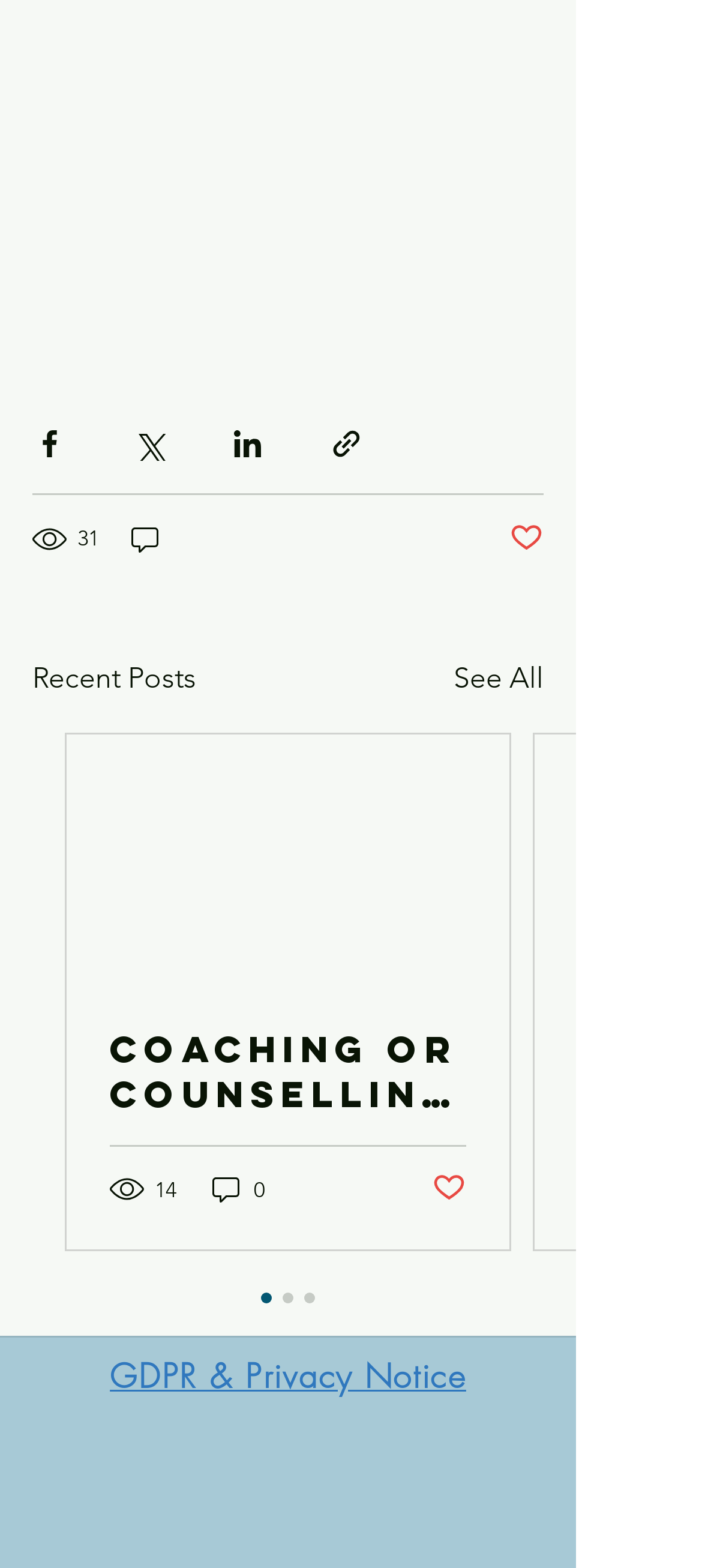Provide the bounding box coordinates of the section that needs to be clicked to accomplish the following instruction: "View recent posts."

[0.046, 0.419, 0.279, 0.446]